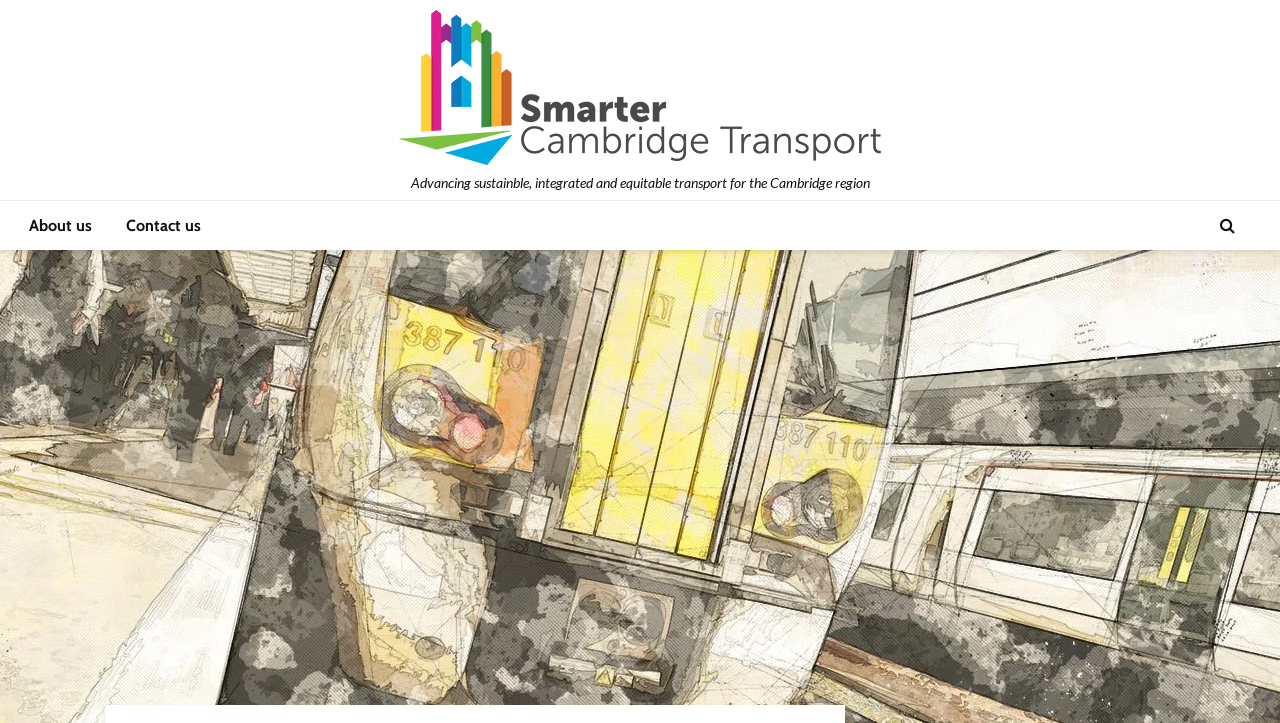What is the region of the webpage that contains the organization's name?
Refer to the image and offer an in-depth and detailed answer to the question.

I found the region of the webpage that contains the organization's name by looking at the image and link with the text 'Smarter Cambridge Transport' in the top section of the webpage, which has bounding box coordinates [0.311, 0.0, 0.689, 0.277].